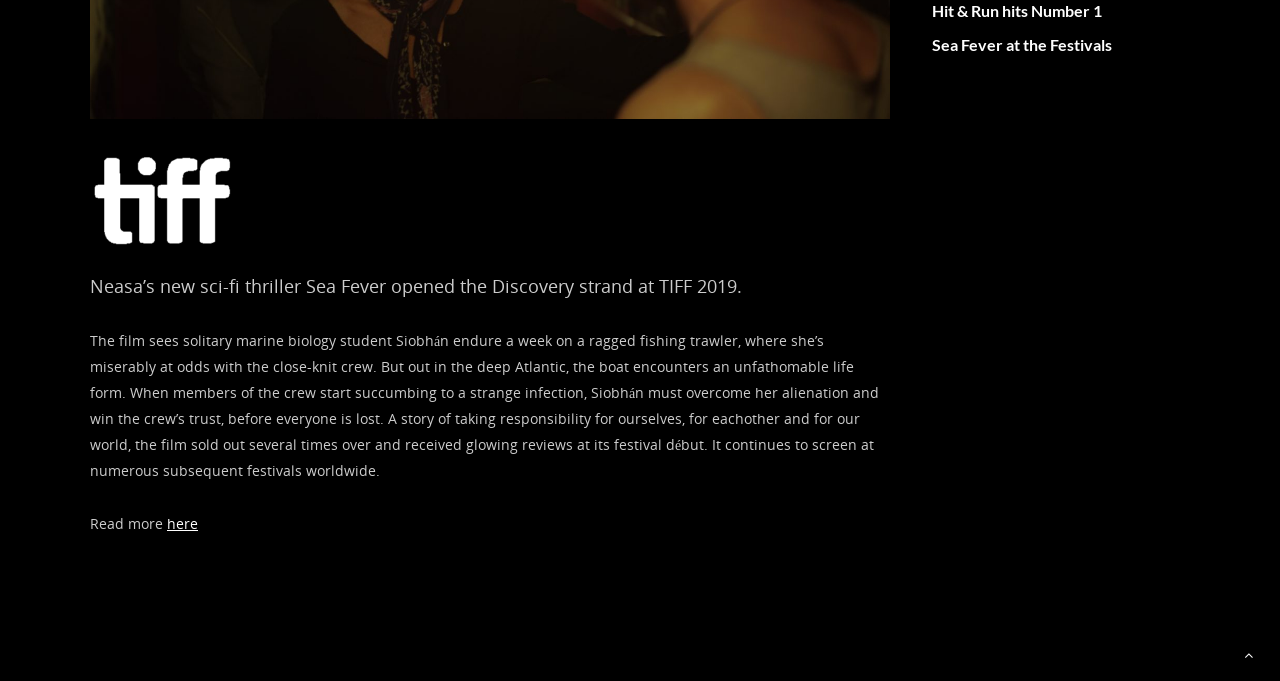Provide the bounding box coordinates of the HTML element this sentence describes: "Sea Fever at the Festivals". The bounding box coordinates consist of four float numbers between 0 and 1, i.e., [left, top, right, bottom].

[0.728, 0.047, 0.93, 0.085]